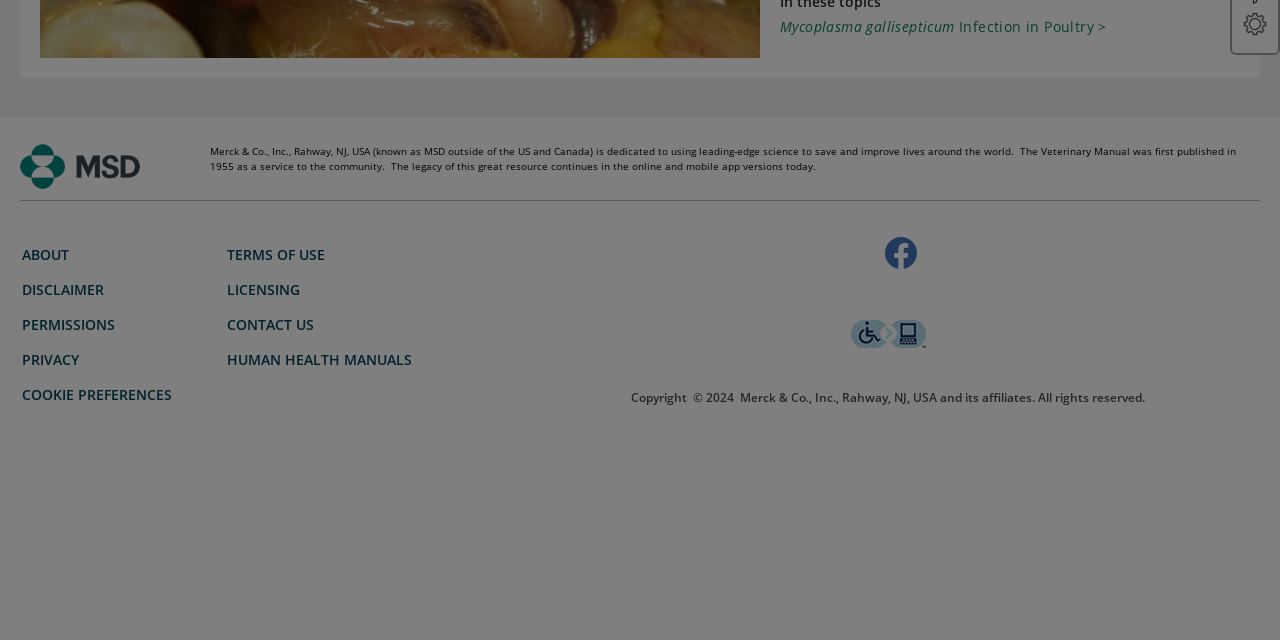Please locate the UI element described by "Contact Us" and provide its bounding box coordinates.

[0.177, 0.491, 0.245, 0.524]